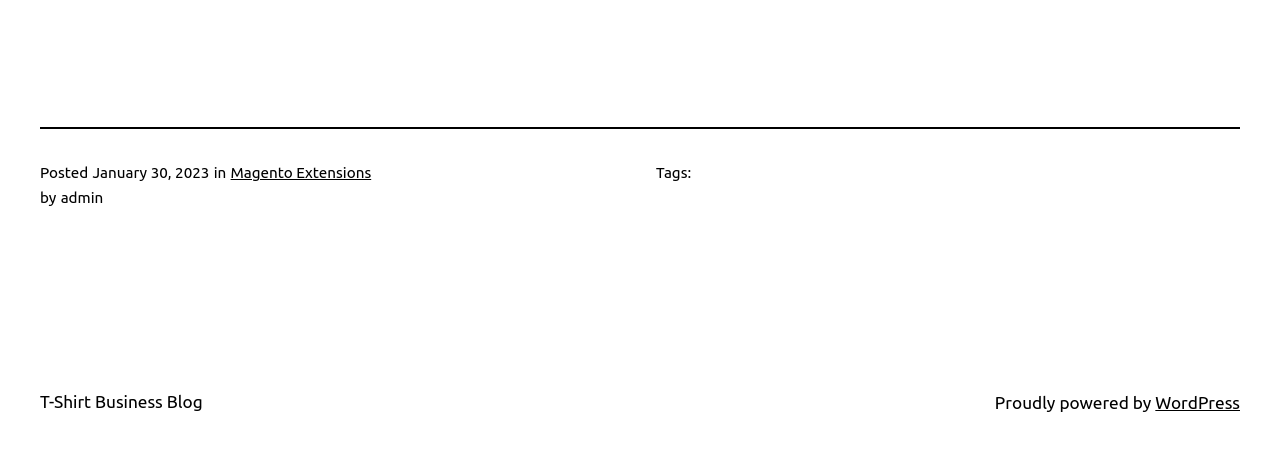Locate the UI element that matches the description Magento Extensions in the webpage screenshot. Return the bounding box coordinates in the format (top-left x, top-left y, bottom-right x, bottom-right y), with values ranging from 0 to 1.

[0.18, 0.357, 0.29, 0.394]